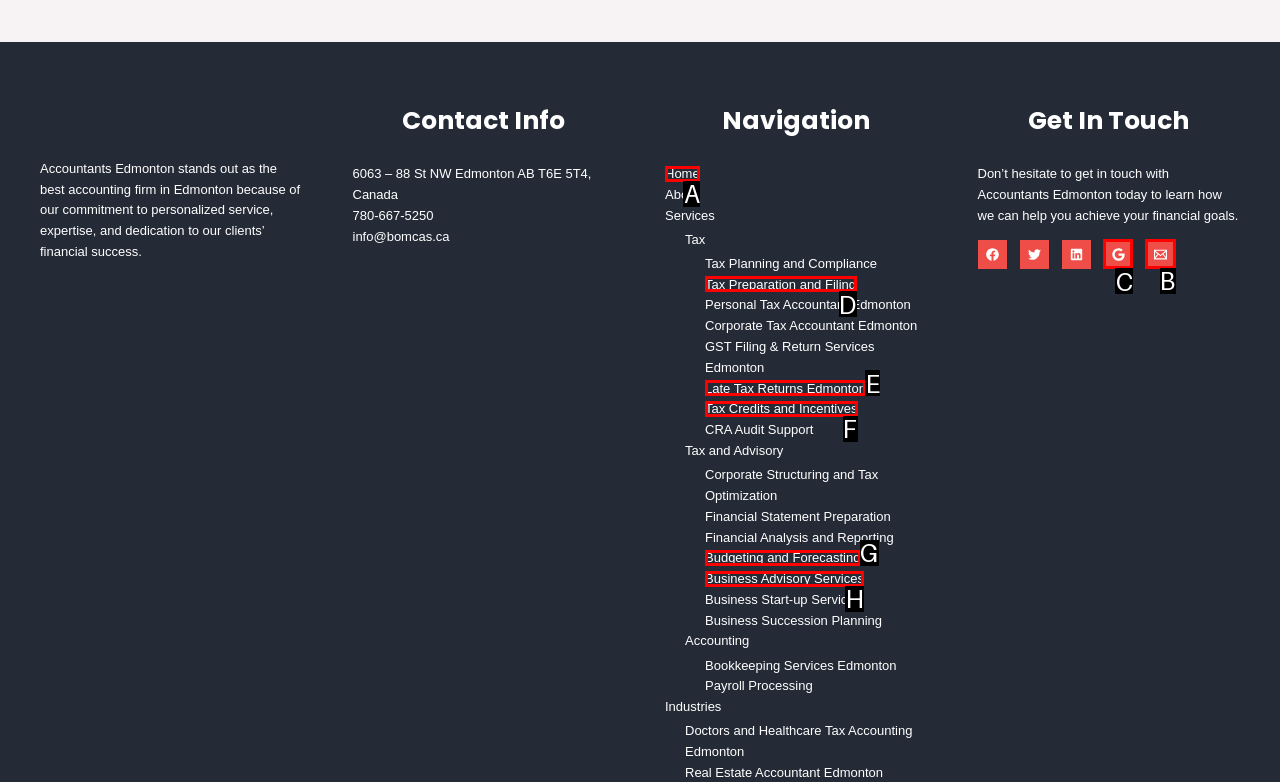Which option should you click on to fulfill this task: Click Email? Answer with the letter of the correct choice.

B